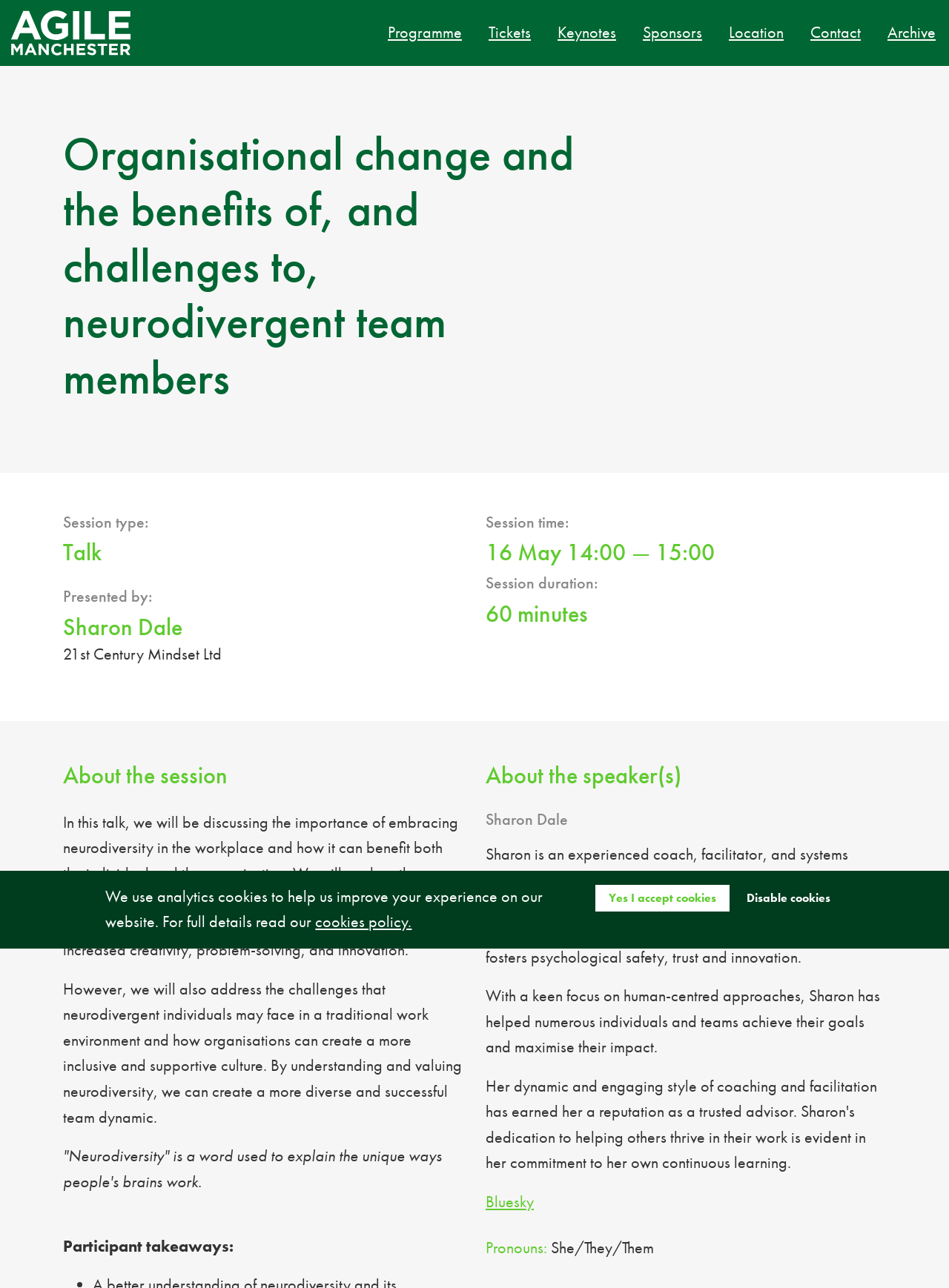Please provide the bounding box coordinates in the format (top-left x, top-left y, bottom-right x, bottom-right y). Remember, all values are floating point numbers between 0 and 1. What is the bounding box coordinate of the region described as: parent_node: Main navigation aria-label="Agile Manchester"

[0.0, 0.004, 0.142, 0.047]